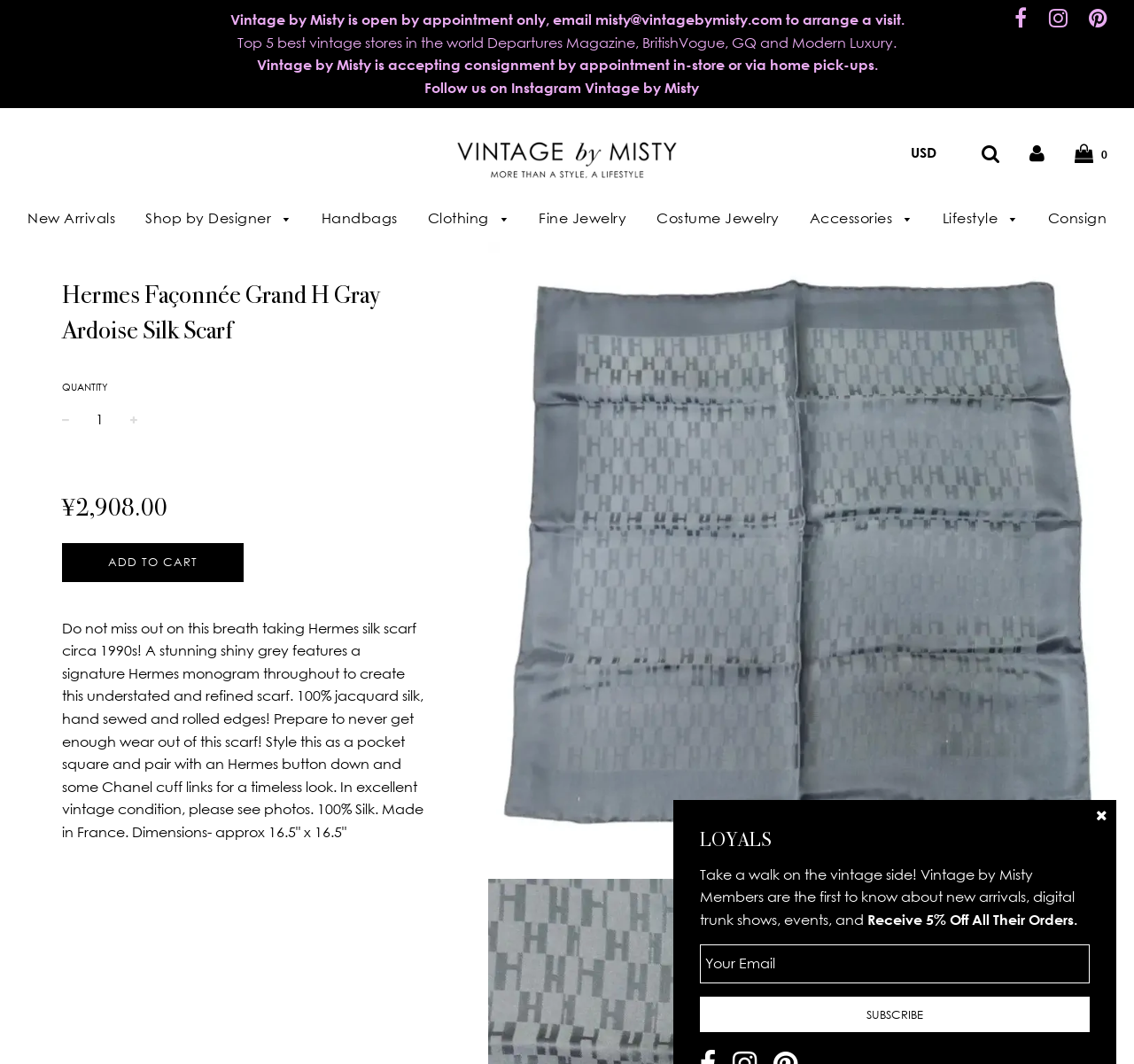Please mark the clickable region by giving the bounding box coordinates needed to complete this instruction: "Subscribe to the newsletter".

[0.617, 0.937, 0.961, 0.97]